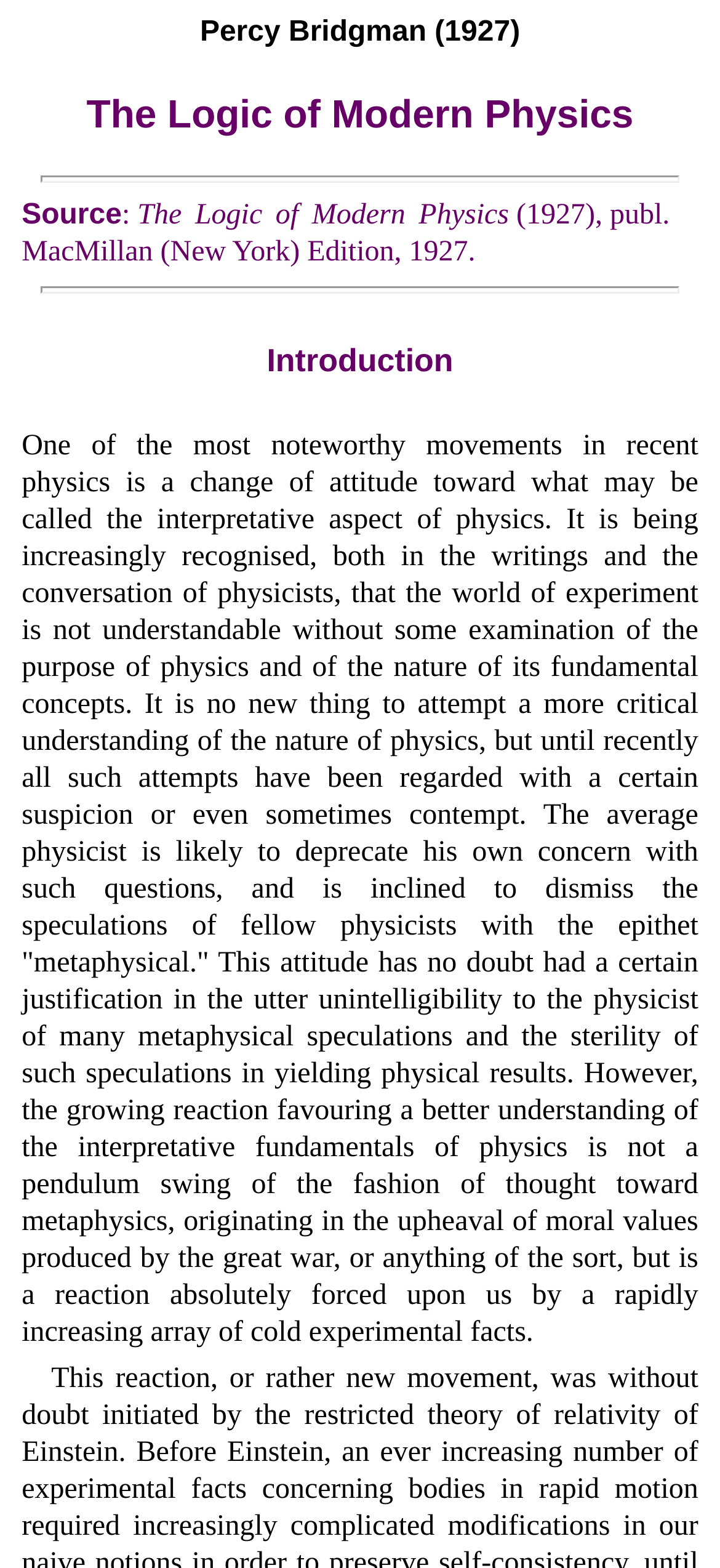Provide a thorough description of the webpage you see.

The webpage is about Percy Bridgman's book "The Logic of Modern Physics", published in 1927. At the top, there is a heading with the title of the book, followed by a horizontal separator. Below the separator, there is a section with the source information, including the publication details. Another horizontal separator separates this section from the introduction.

The introduction is a lengthy text that discusses the changing attitude of physicists towards the interpretative aspect of physics. It explains how physicists are increasingly recognizing the need to examine the purpose of physics and its fundamental concepts to understand the world of experiment. The text also touches on how attempts to critically understand the nature of physics were previously met with suspicion or contempt, but are now gaining more acceptance due to the accumulation of experimental facts.

There are two static text elements at the top, one displaying the author's name and publication year, and another with the title of the book. The introduction text is the main content of the page, taking up most of the space.